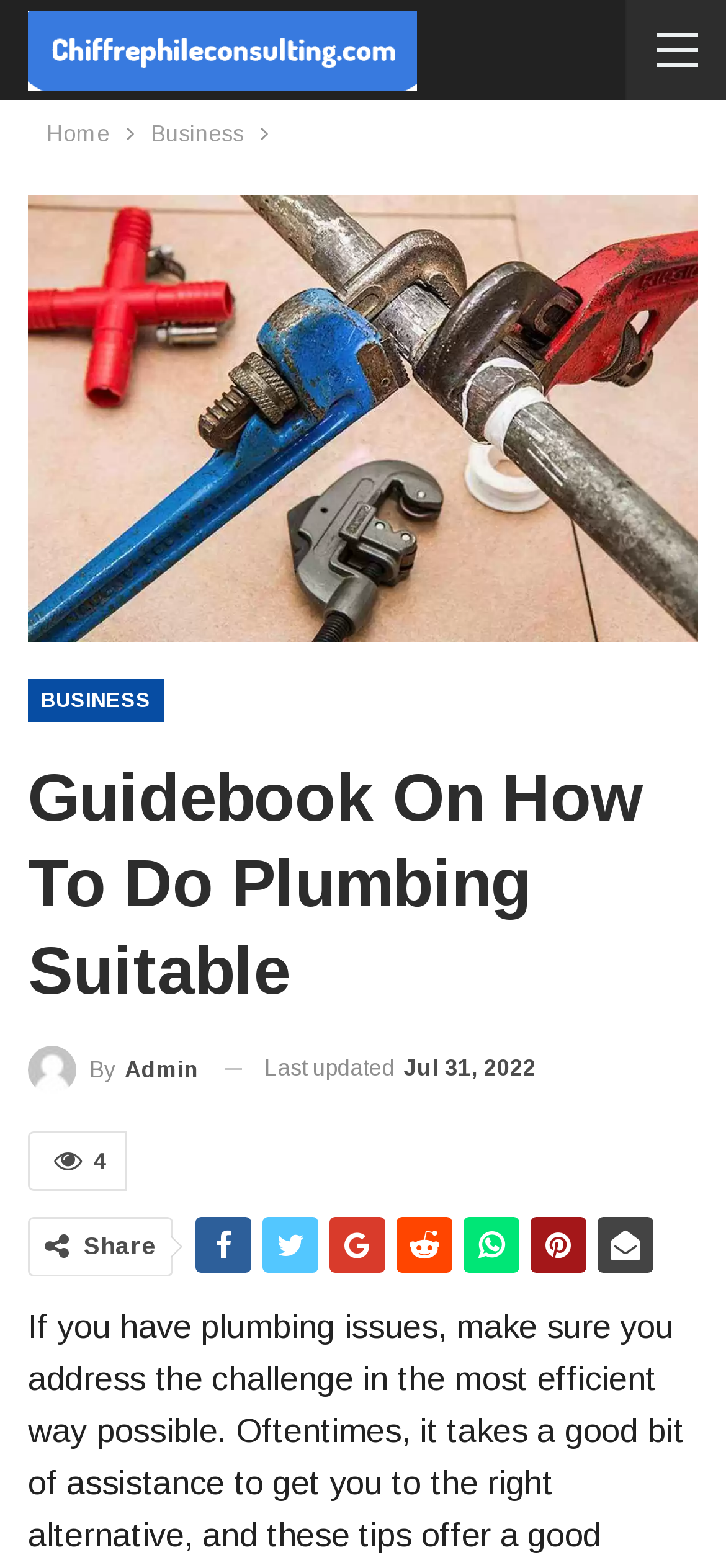What is the title or heading displayed on the webpage?

Guidebook On How To Do Plumbing Suitable